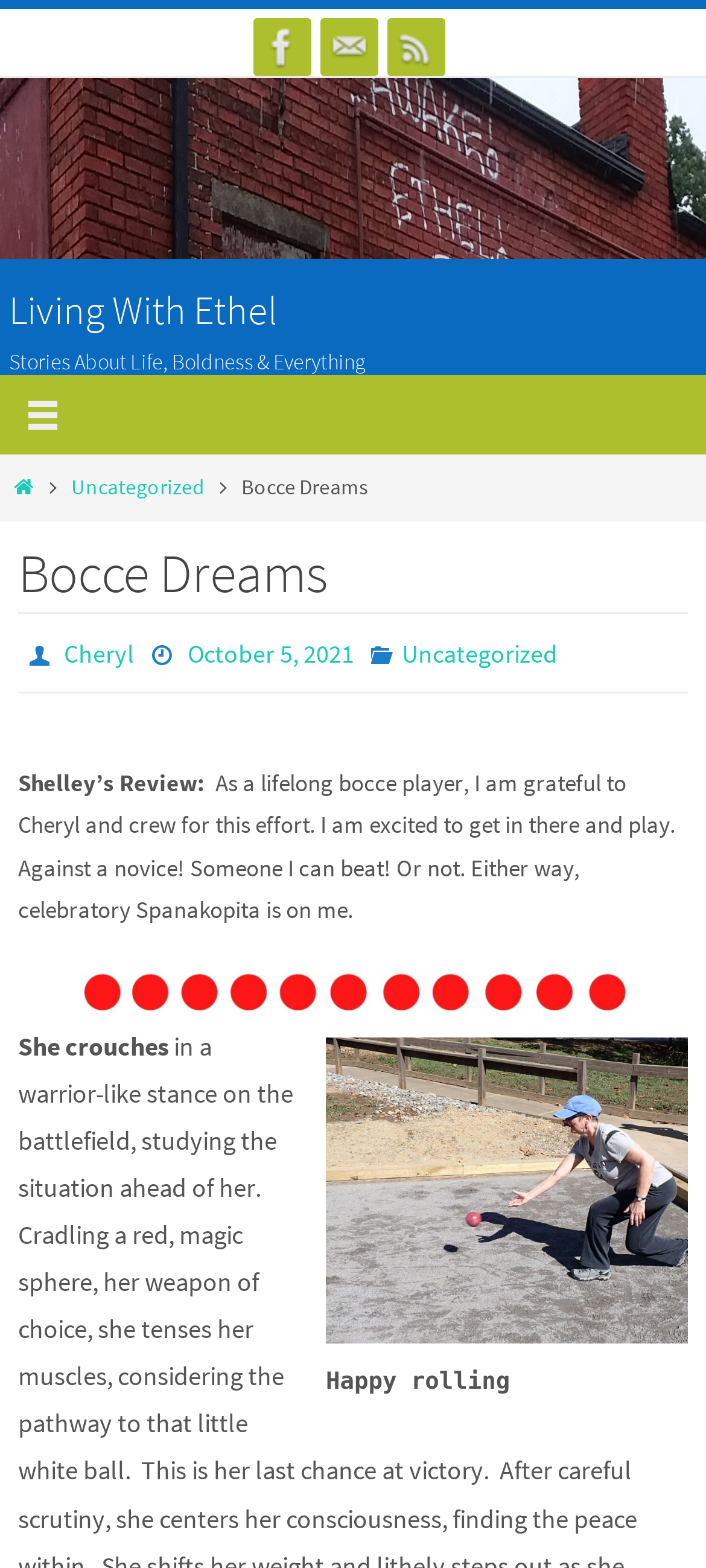Find the bounding box coordinates of the clickable area required to complete the following action: "Click the Facebook link".

[0.358, 0.012, 0.44, 0.048]